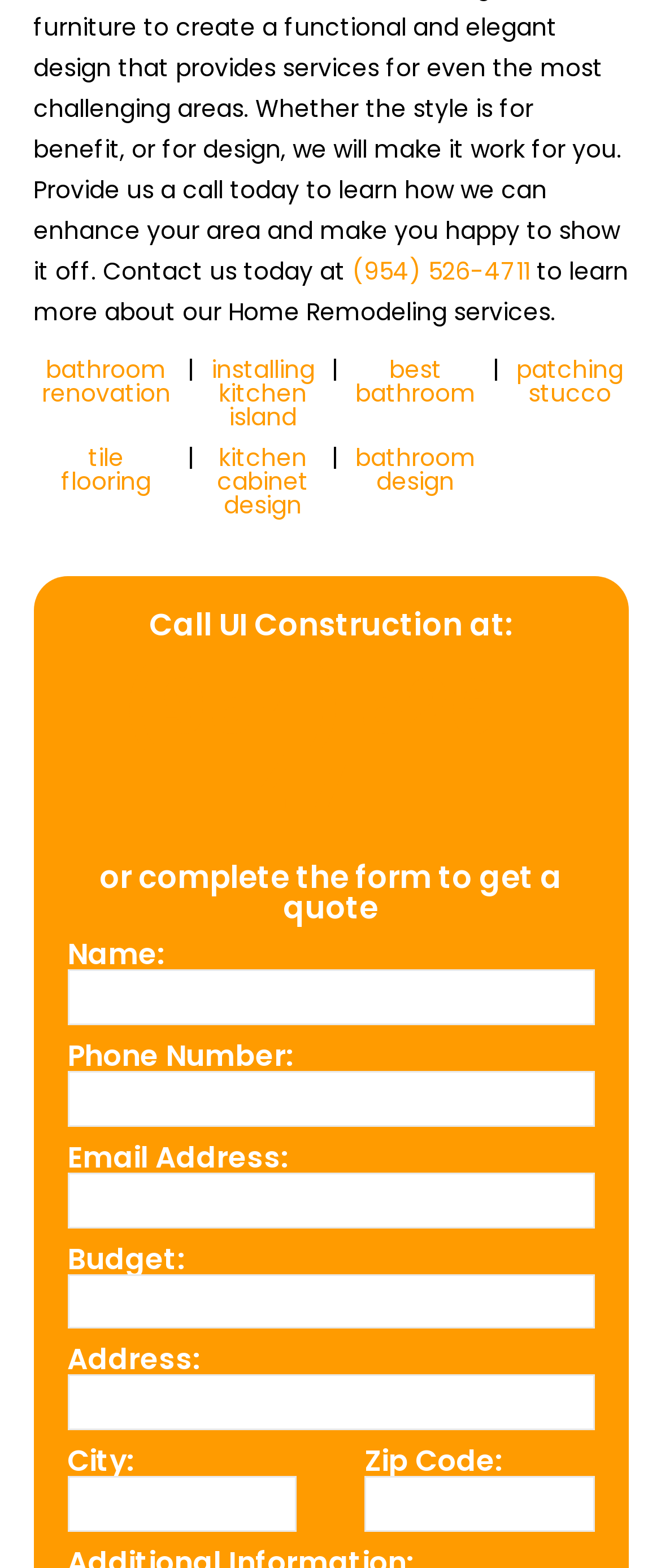Provide a one-word or brief phrase answer to the question:
What is the phone number to call for UI Construction?

(954) 526-4711